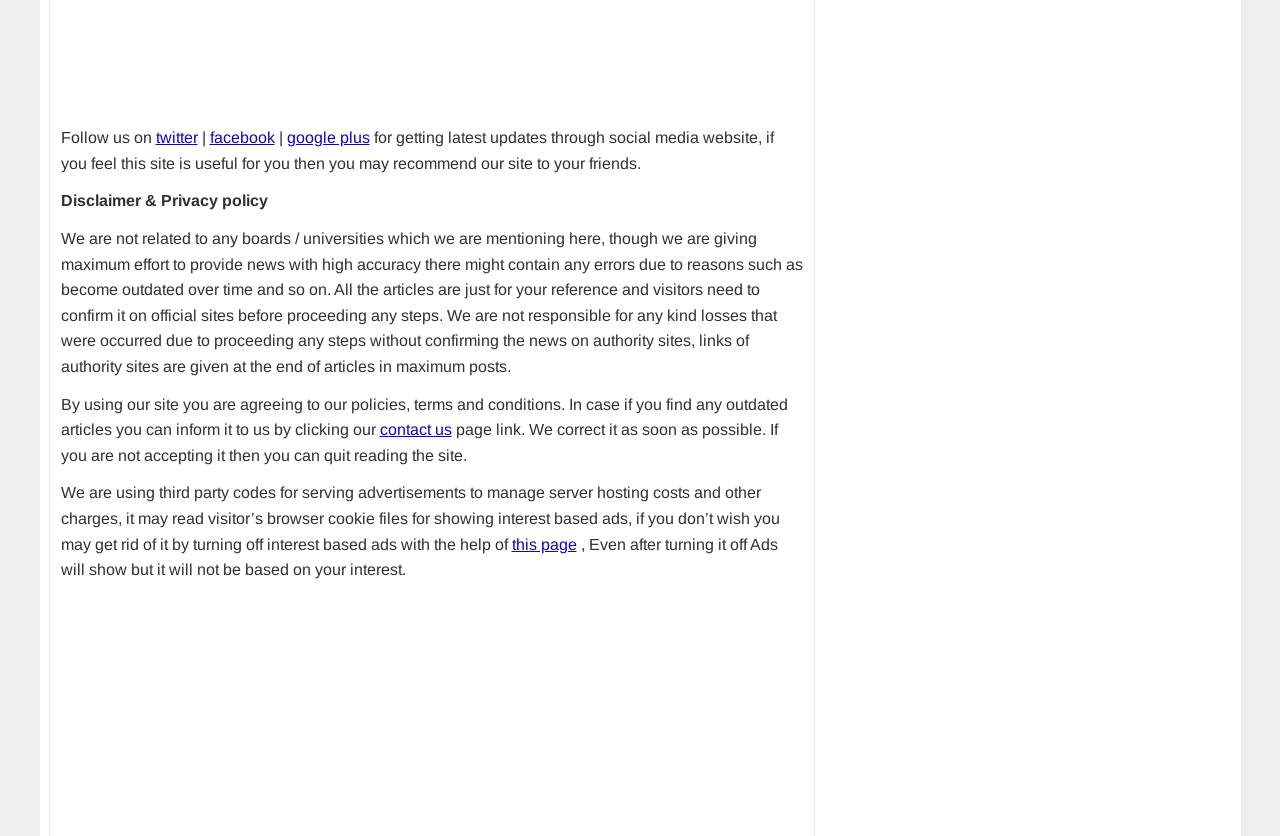Provide the bounding box coordinates of the HTML element described by the text: "google plus".

[0.224, 0.155, 0.289, 0.175]